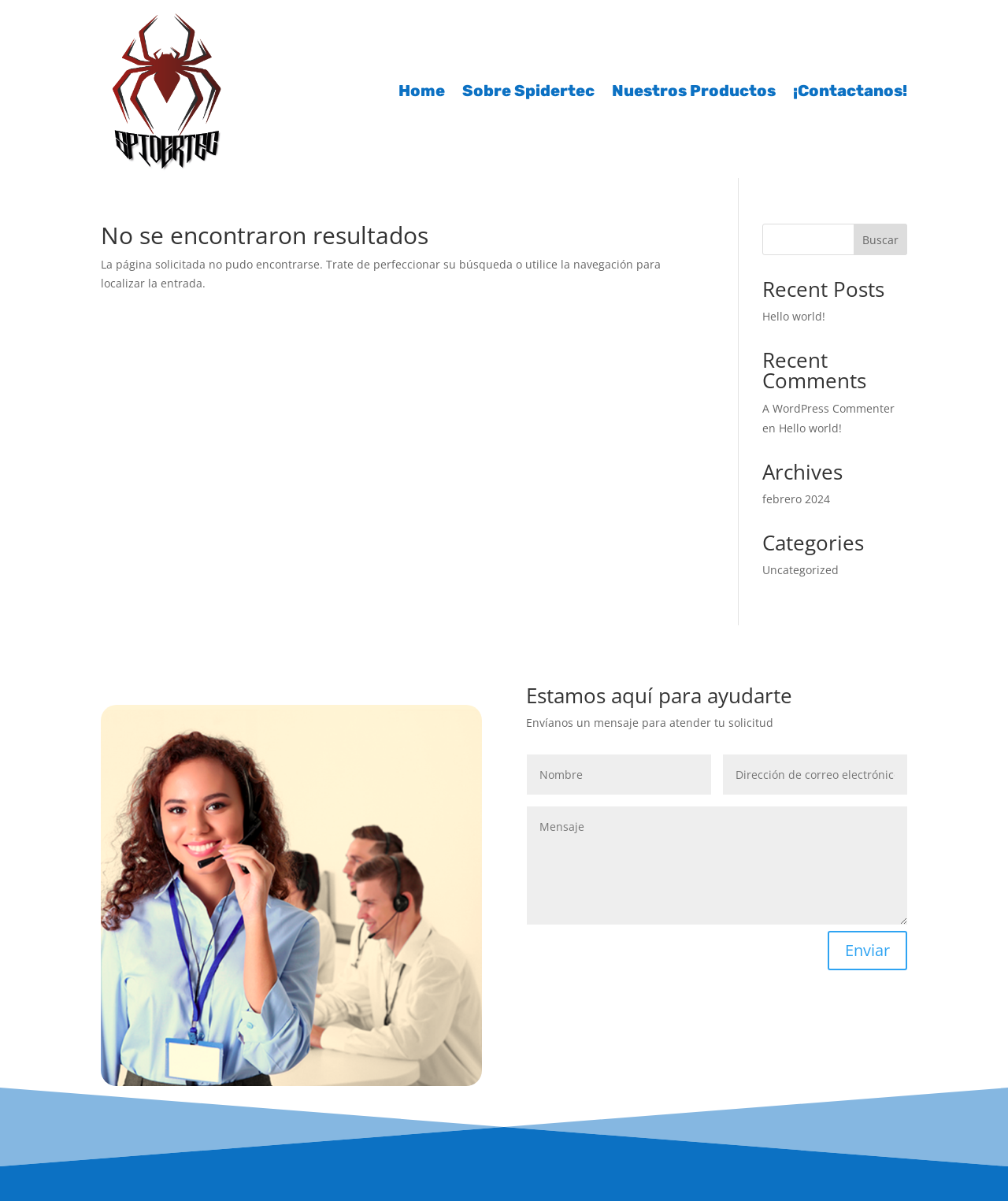What is the error message on this page?
Using the visual information, respond with a single word or phrase.

Page not found